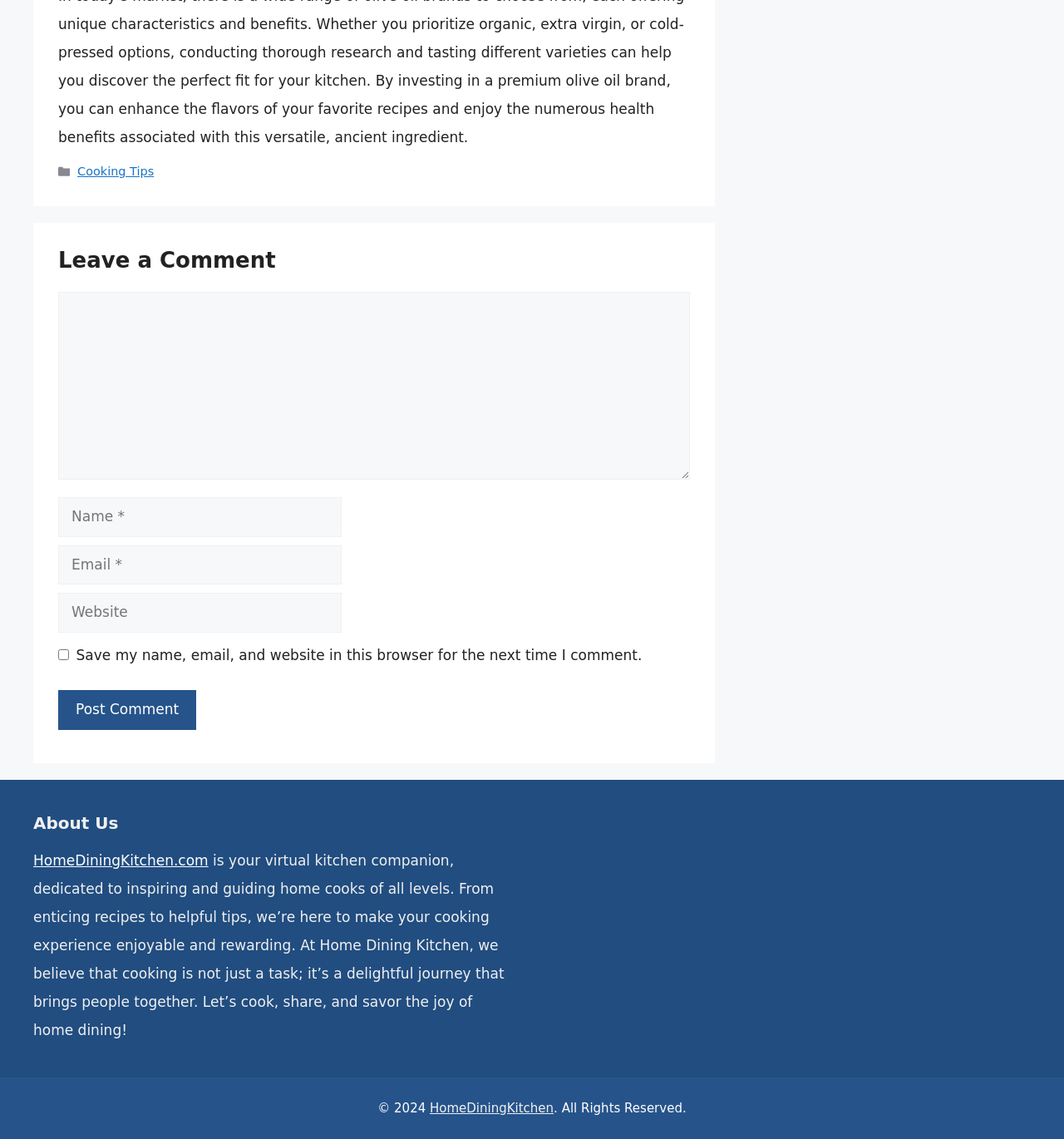Answer the question using only one word or a concise phrase: What is the copyright year of the website?

2024